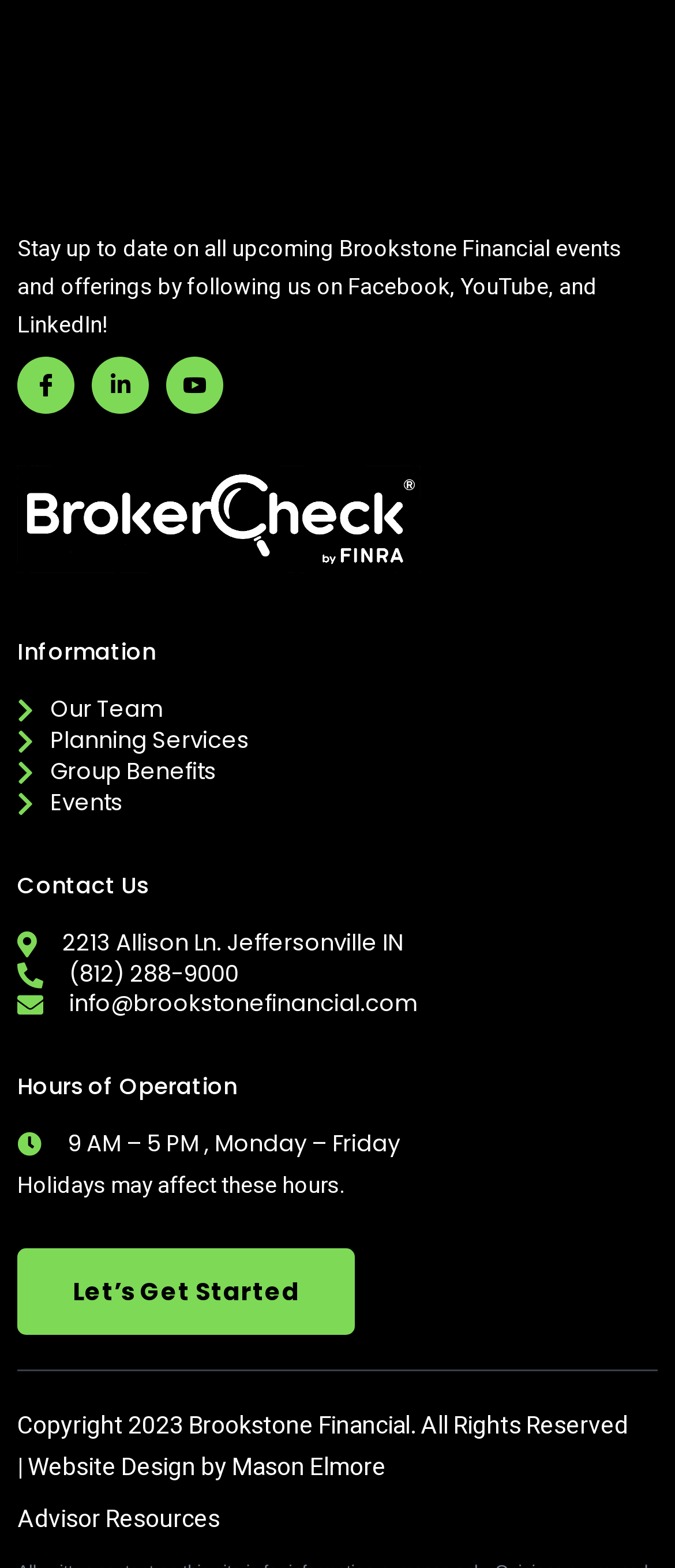Identify the bounding box of the UI element described as follows: "Our Team". Provide the coordinates as four float numbers in the range of 0 to 1 [left, top, right, bottom].

[0.026, 0.444, 0.949, 0.462]